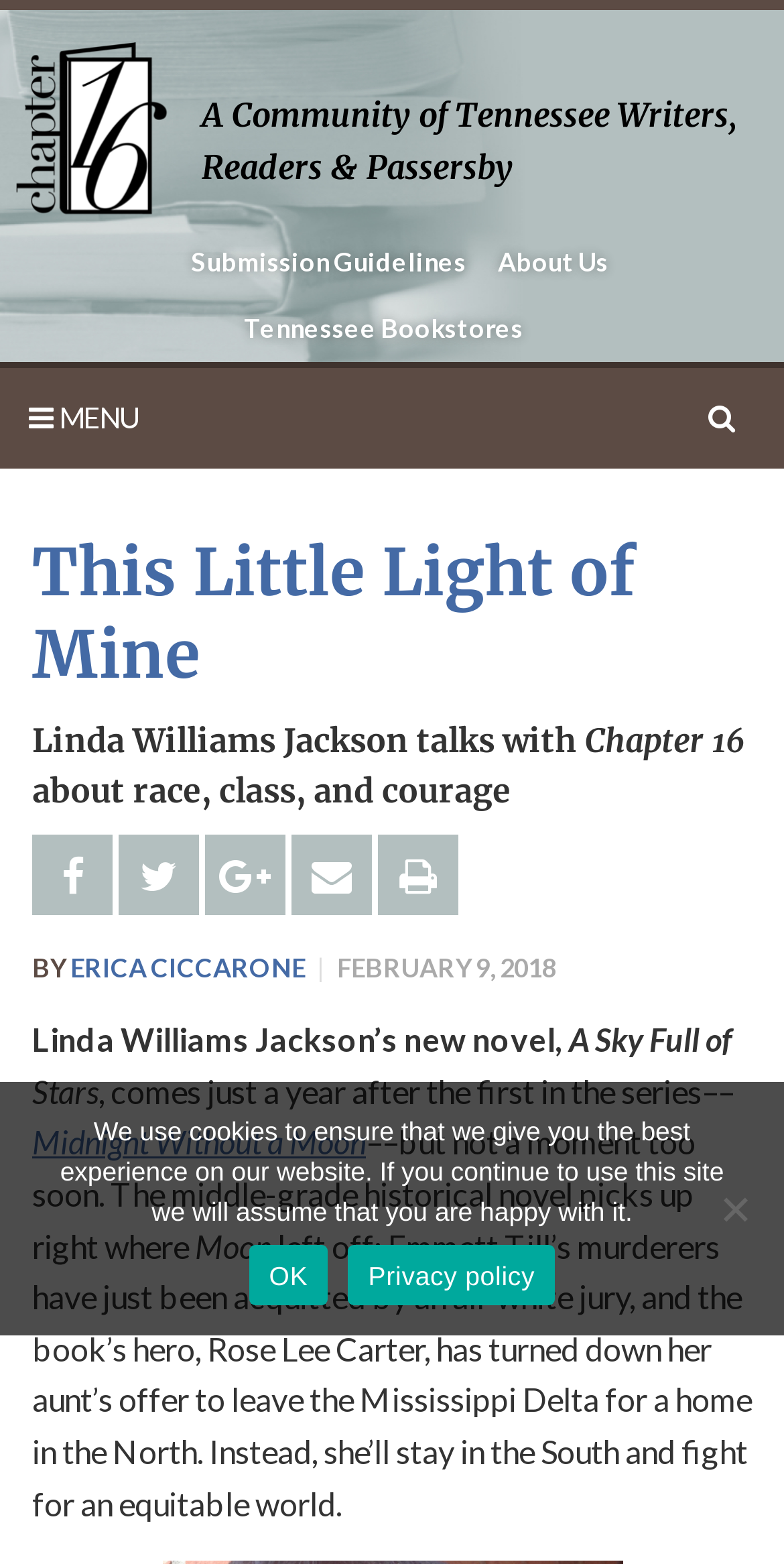Give the bounding box coordinates for this UI element: "title="Share on Facebook"". The coordinates should be four float numbers between 0 and 1, arranged as [left, top, right, bottom].

[0.041, 0.534, 0.144, 0.585]